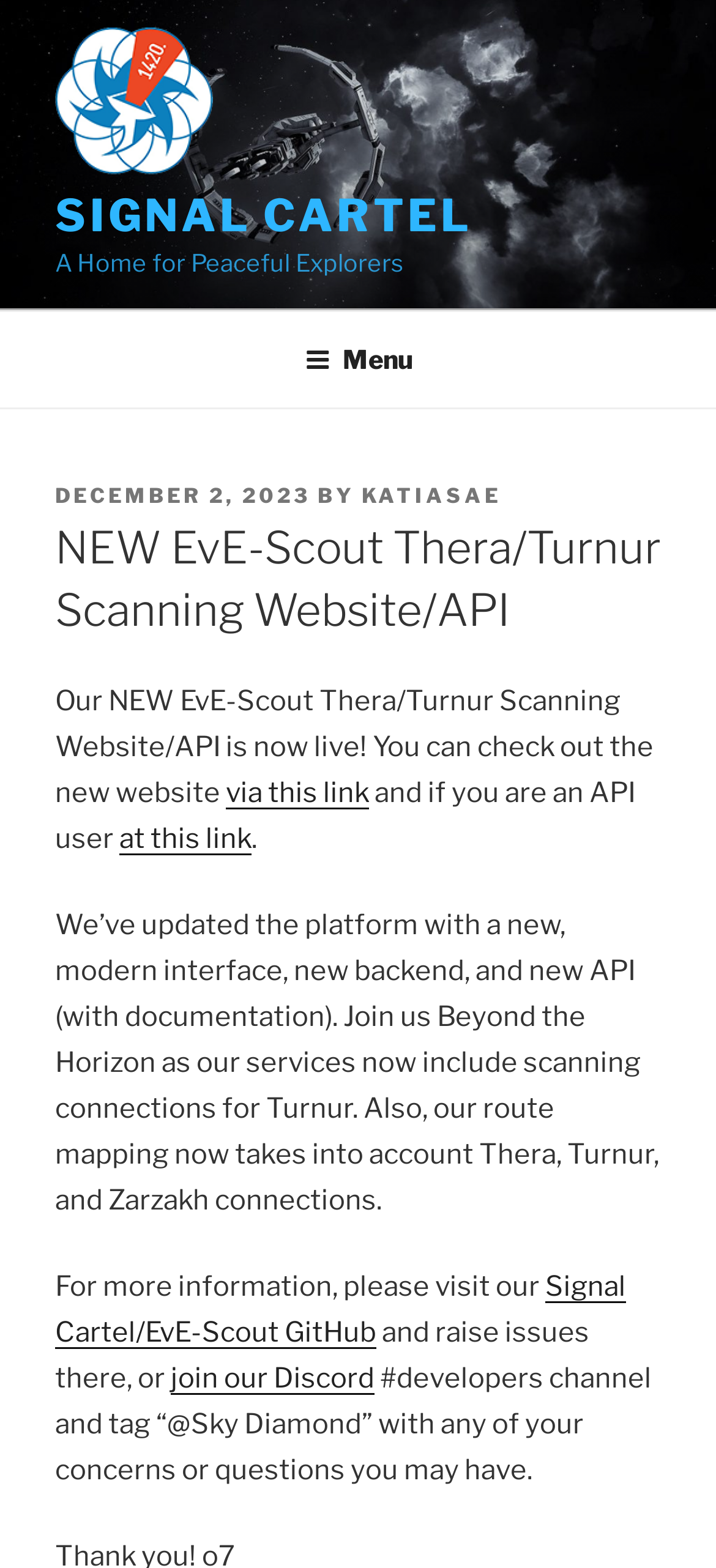Identify and provide the bounding box coordinates of the UI element described: "MENUMENU". The coordinates should be formatted as [left, top, right, bottom], with each number being a float between 0 and 1.

None